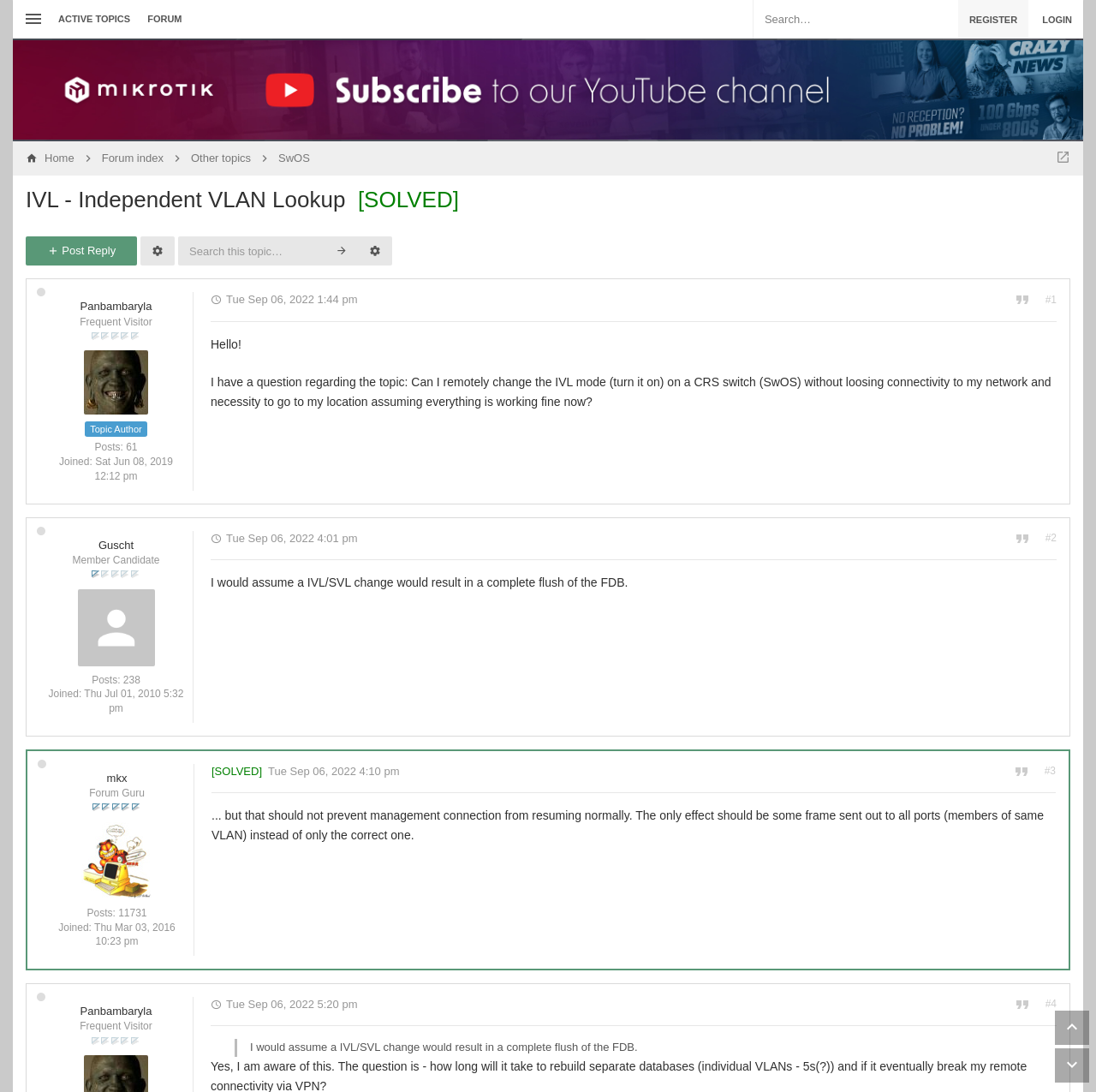What is the role of the user 'Guscht'?
Please provide a single word or phrase answer based on the image.

Member Candidate